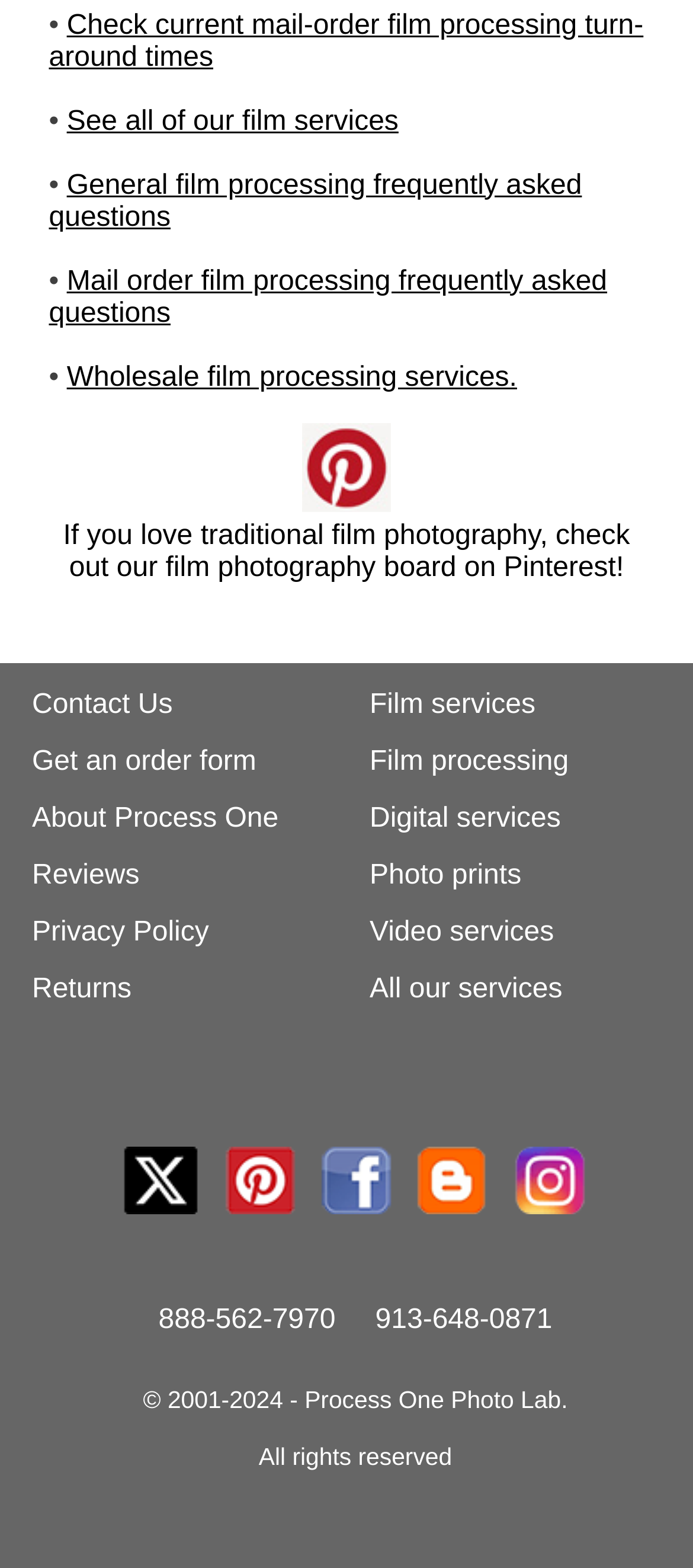Provide your answer to the question using just one word or phrase: How can I contact the company?

Phone numbers and contact form